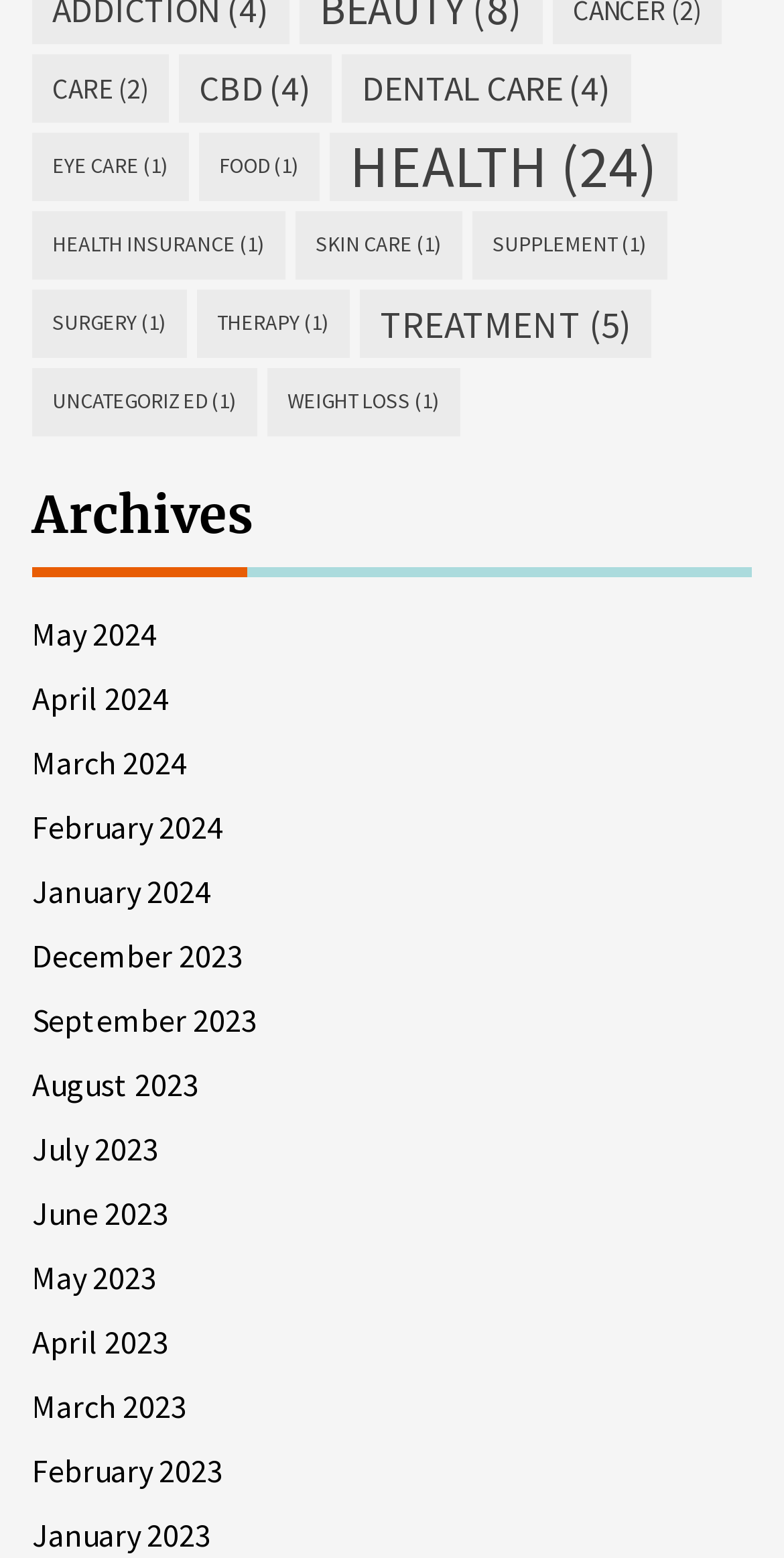Pinpoint the bounding box coordinates of the clickable area needed to execute the instruction: "Visit the 'WhyIsNotWorking' website". The coordinates should be specified as four float numbers between 0 and 1, i.e., [left, top, right, bottom].

None